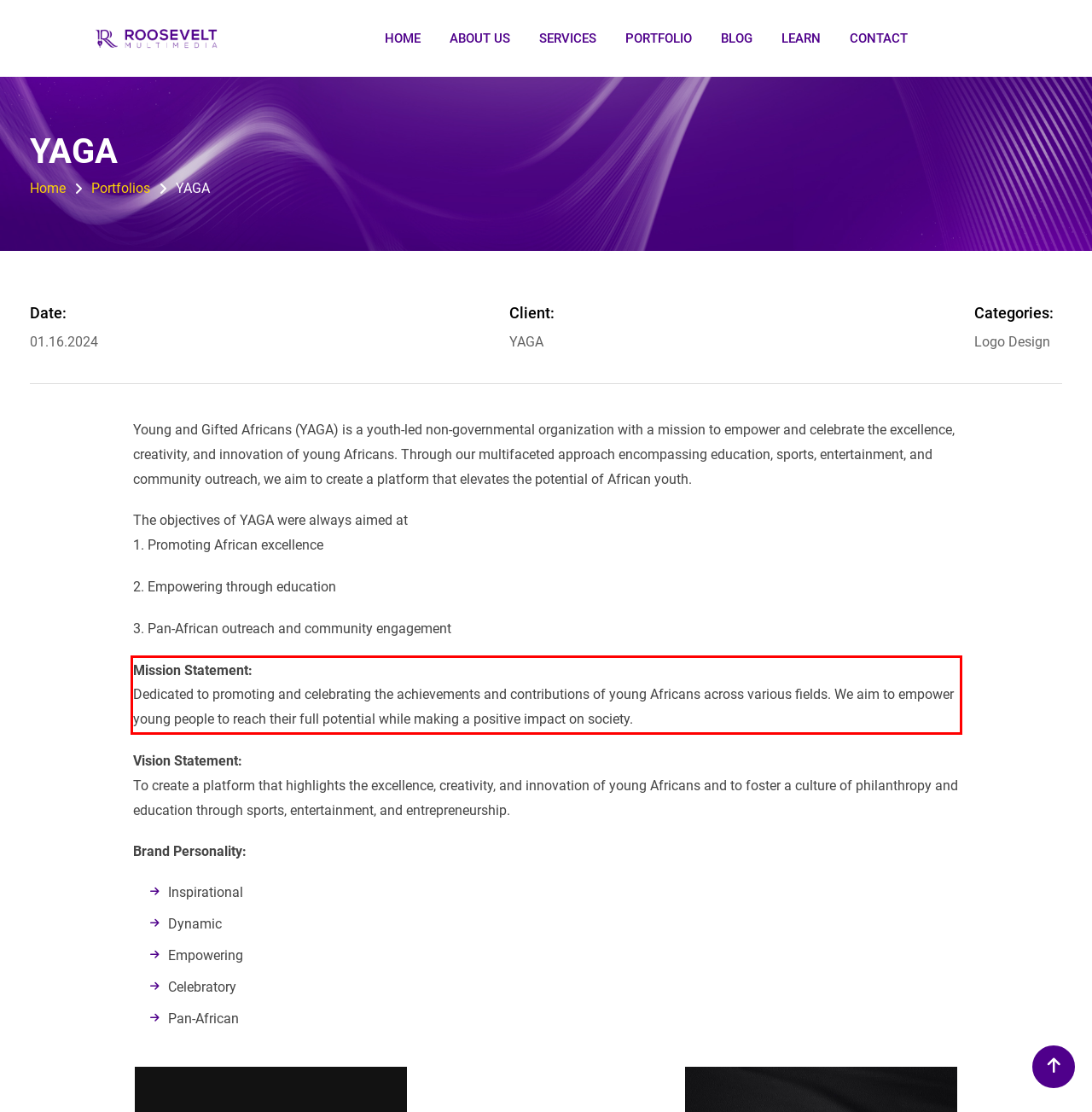Given a screenshot of a webpage, locate the red bounding box and extract the text it encloses.

Mission Statement: Dedicated to promoting and celebrating the achievements and contributions of young Africans across various fields. We aim to empower young people to reach their full potential while making a positive impact on society.